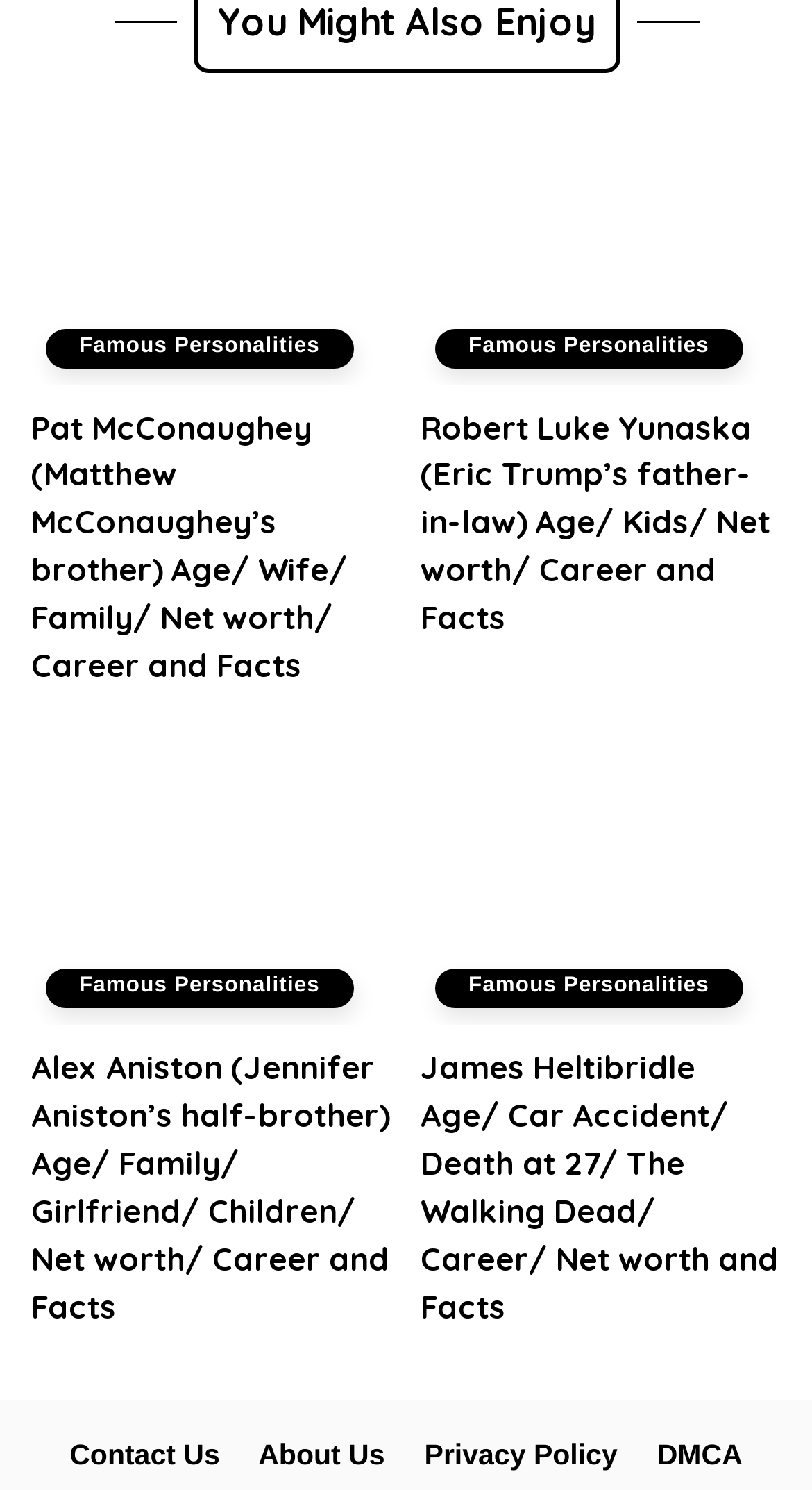What was James Heltibridle's age at the time of death?
Use the screenshot to answer the question with a single word or phrase.

27